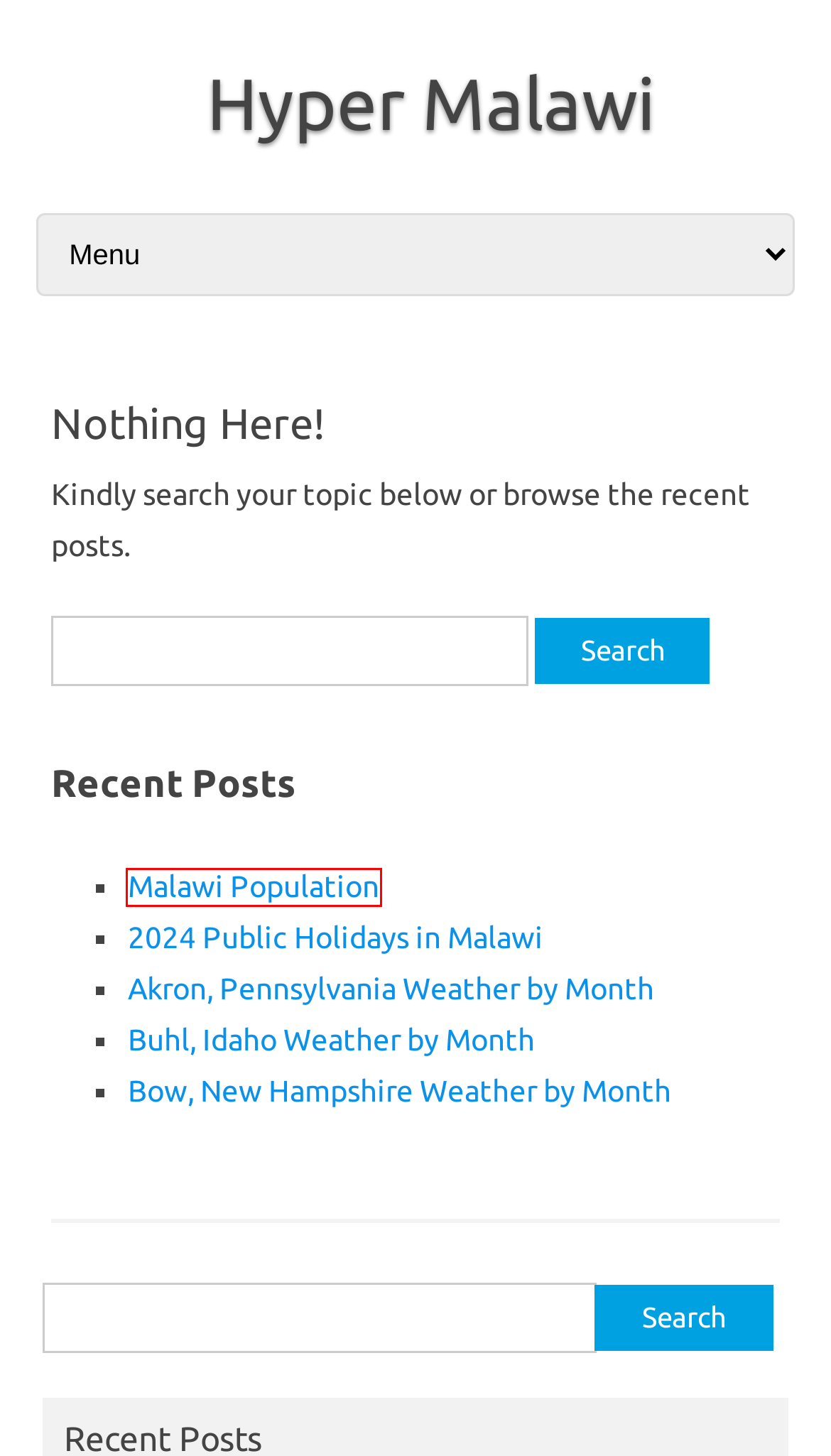View the screenshot of the webpage containing a red bounding box around a UI element. Select the most fitting webpage description for the new page shown after the element in the red bounding box is clicked. Here are the candidates:
A. Hyper Malawi
B. Malawi Population – Hyper Malawi
C. Akron, Pennsylvania Weather by Month – Hyper Malawi
D. January 2024 – Hyper Malawi
E. 2024 Public Holidays in Malawi – Hyper Malawi
F. Buhl, Idaho Weather by Month – Hyper Malawi
G. Bow, New Hampshire Weather by Month – Hyper Malawi
H. May 2003 – Hyper Malawi

B